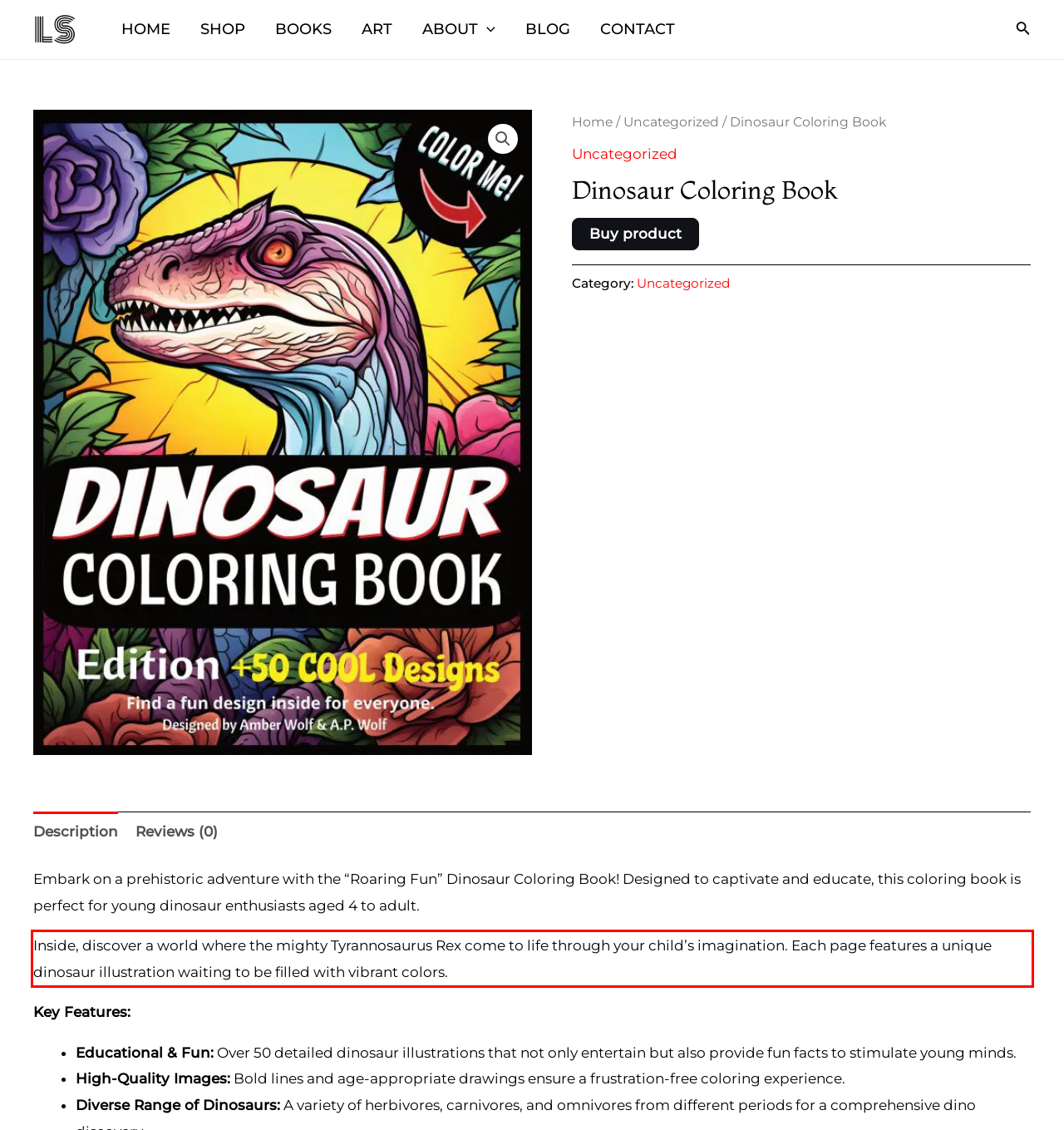Identify the red bounding box in the webpage screenshot and perform OCR to generate the text content enclosed.

Inside, discover a world where the mighty Tyrannosaurus Rex come to life through your child’s imagination. Each page features a unique dinosaur illustration waiting to be filled with vibrant colors.